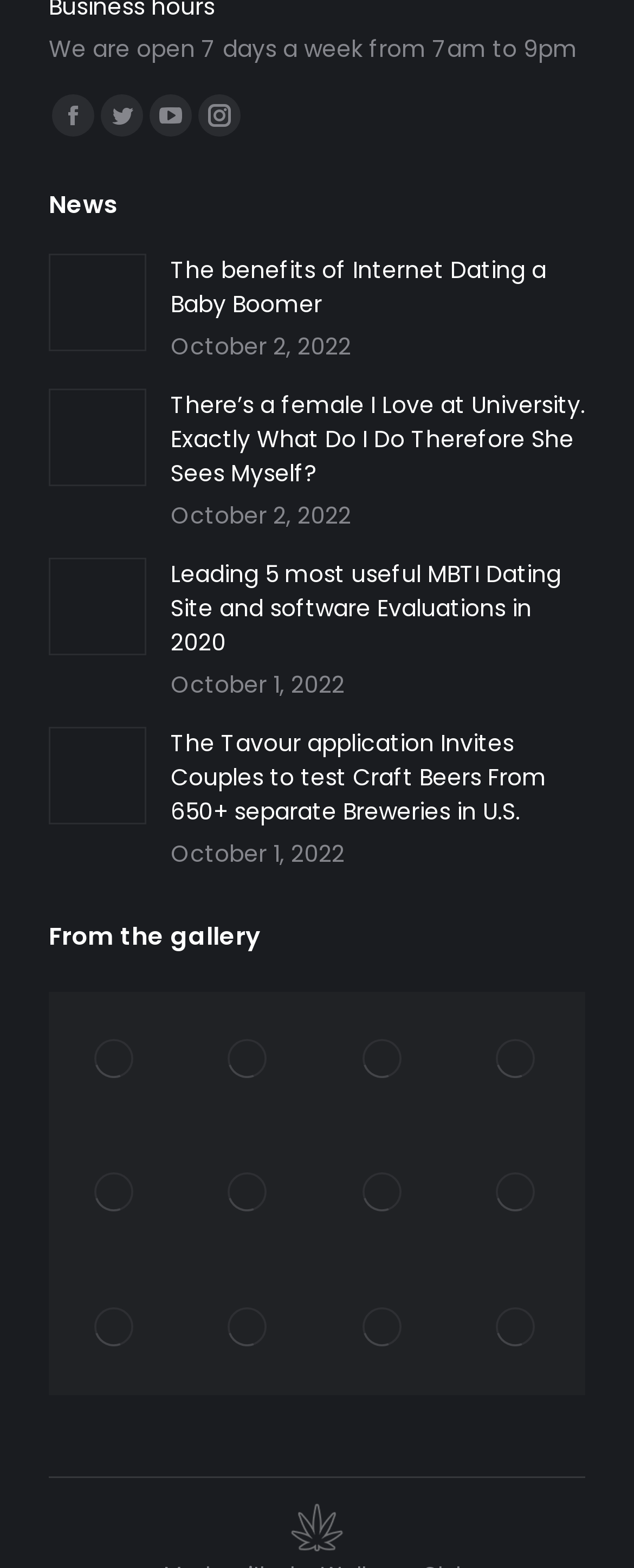Identify the bounding box coordinates for the UI element described as follows: aria-label="Post image". Use the format (top-left x, top-left y, bottom-right x, bottom-right y) and ensure all values are floating point numbers between 0 and 1.

[0.077, 0.463, 0.231, 0.526]